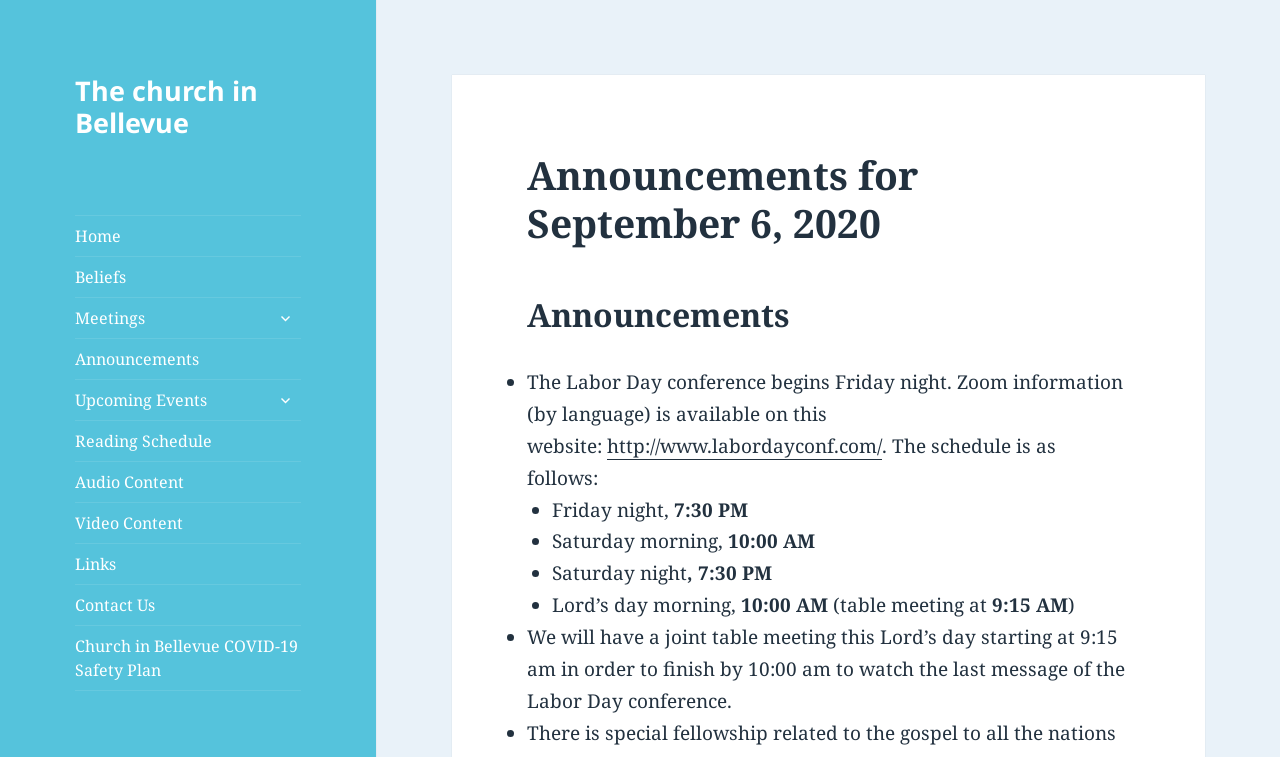Please answer the following query using a single word or phrase: 
How many links are available on the webpage?

11